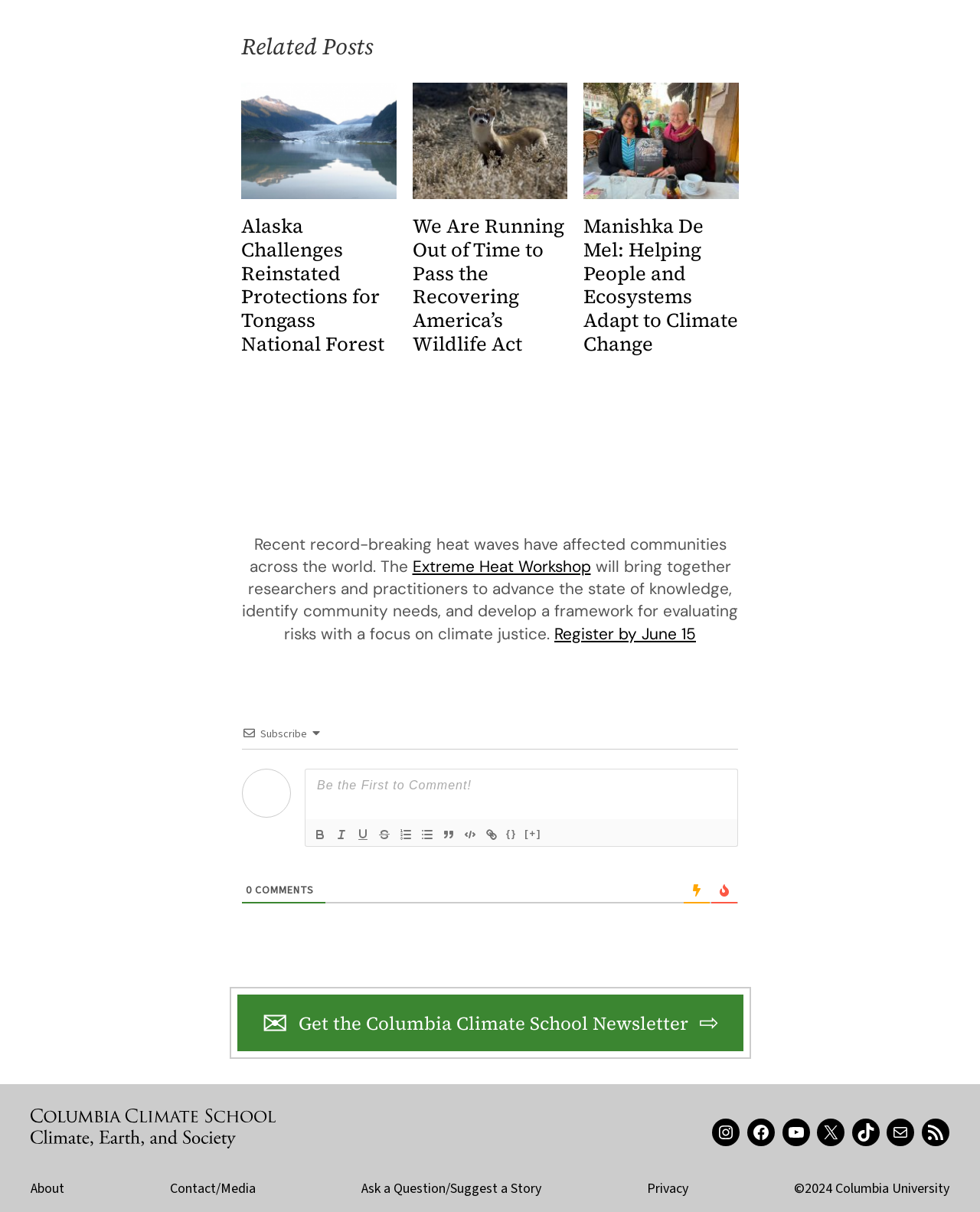Find the bounding box coordinates of the area to click in order to follow the instruction: "Subscribe to the newsletter".

[0.266, 0.6, 0.313, 0.612]